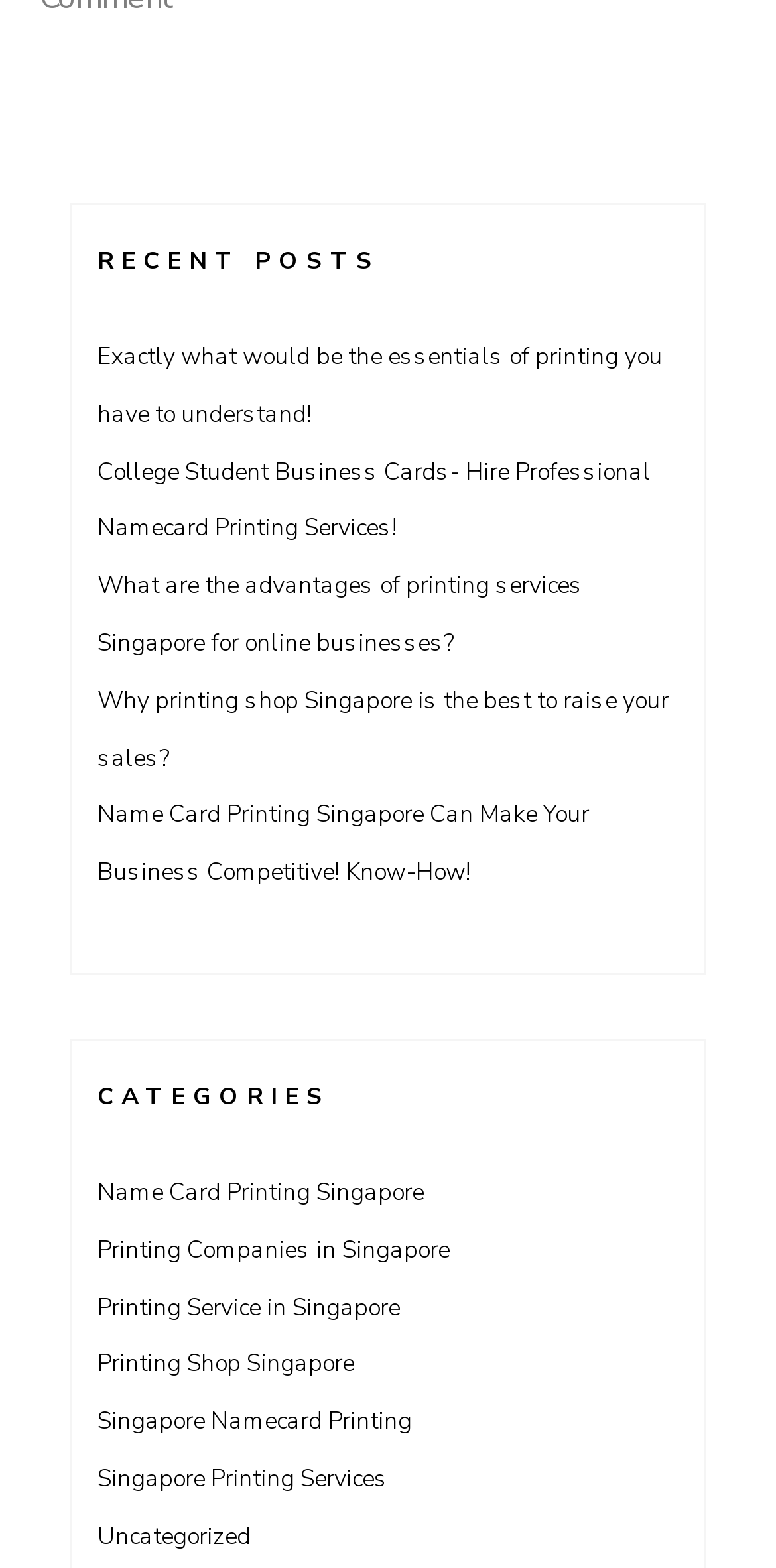Please find the bounding box coordinates of the element that needs to be clicked to perform the following instruction: "browse categories". The bounding box coordinates should be four float numbers between 0 and 1, represented as [left, top, right, bottom].

[0.126, 0.68, 0.874, 0.718]